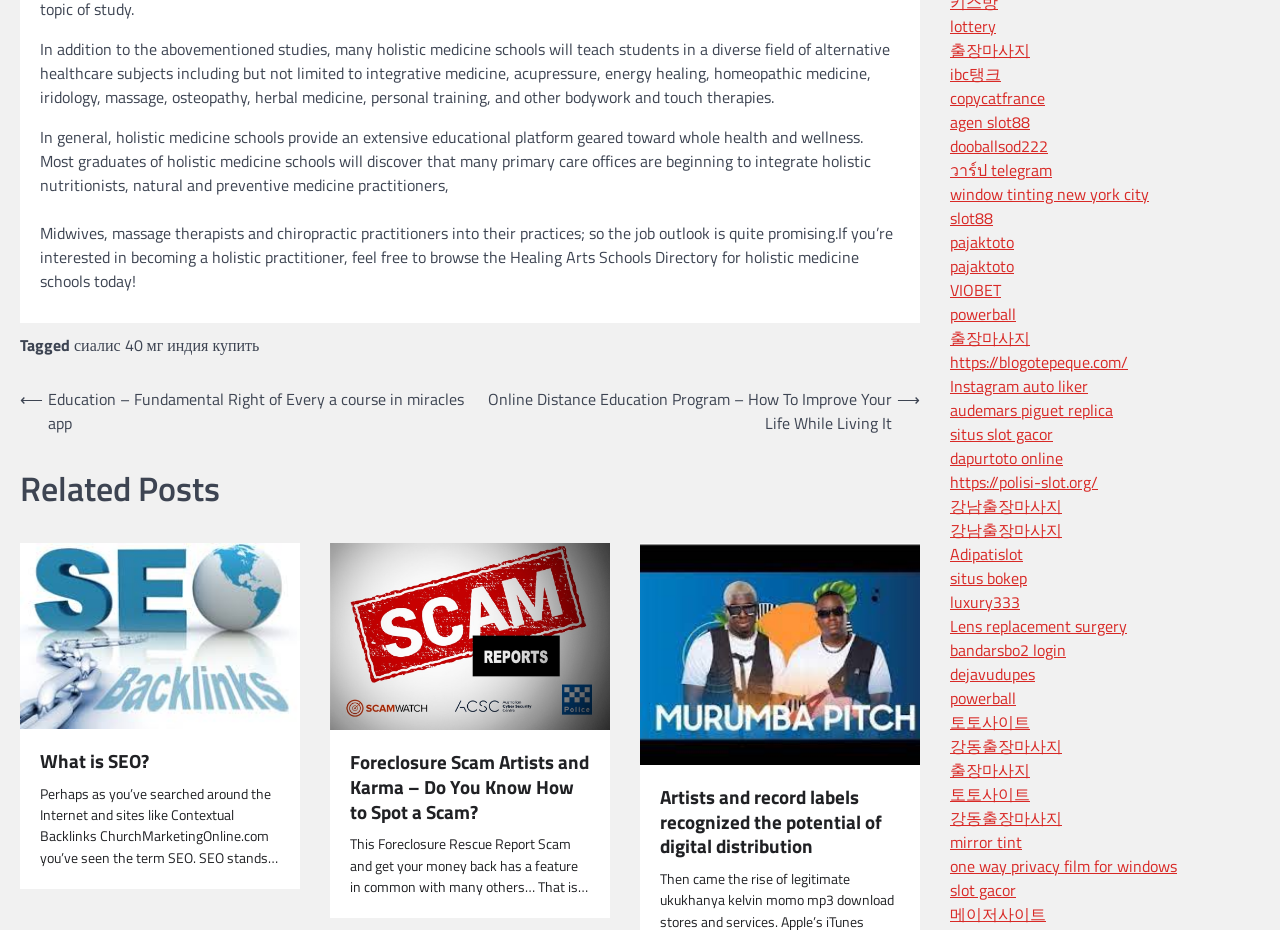Determine the bounding box for the described HTML element: "https://polisi-slot.org/". Ensure the coordinates are four float numbers between 0 and 1 in the format [left, top, right, bottom].

[0.742, 0.505, 0.858, 0.531]